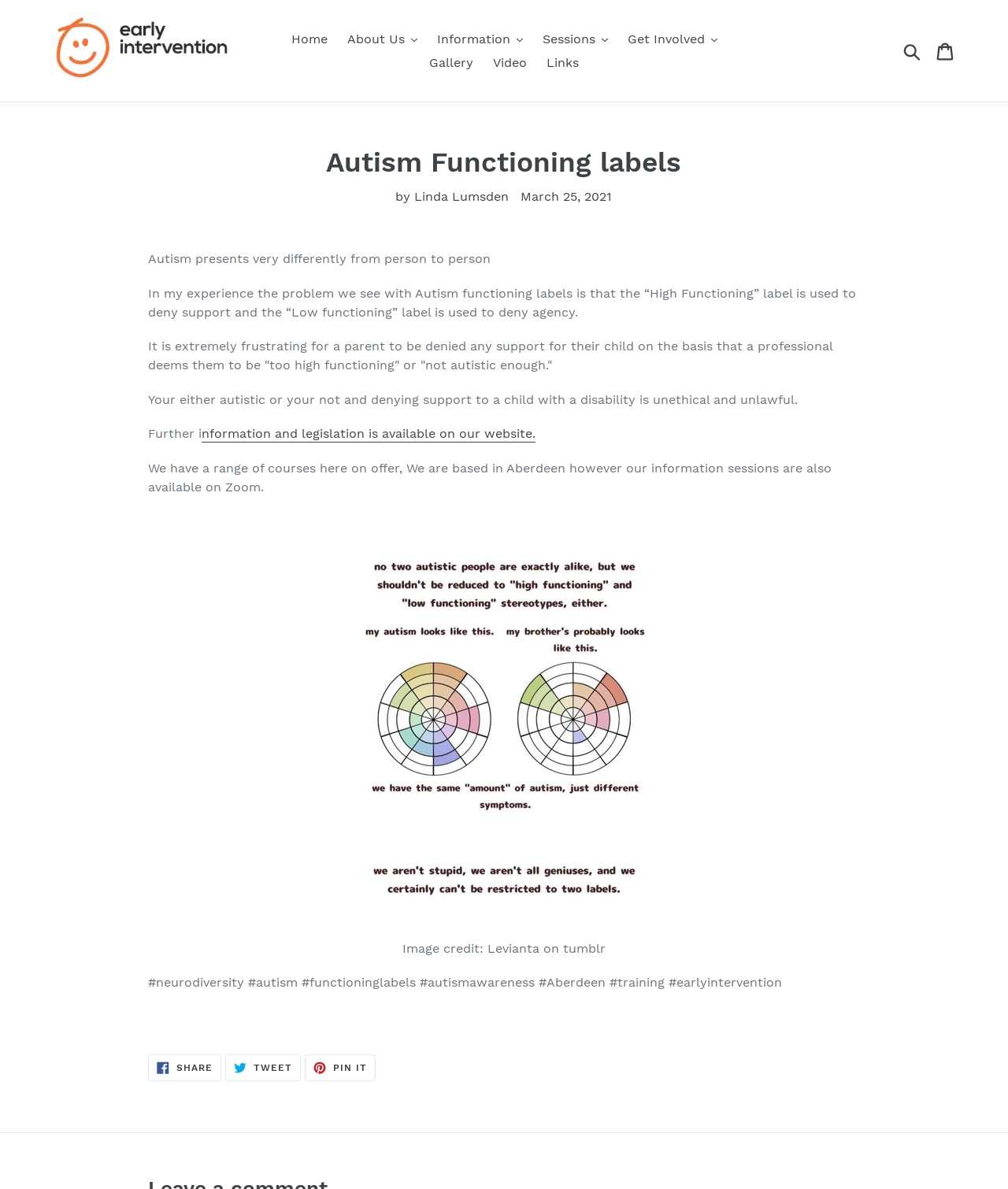Provide a short answer using a single word or phrase for the following question: 
Who is the author of the article?

Linda Lumsden